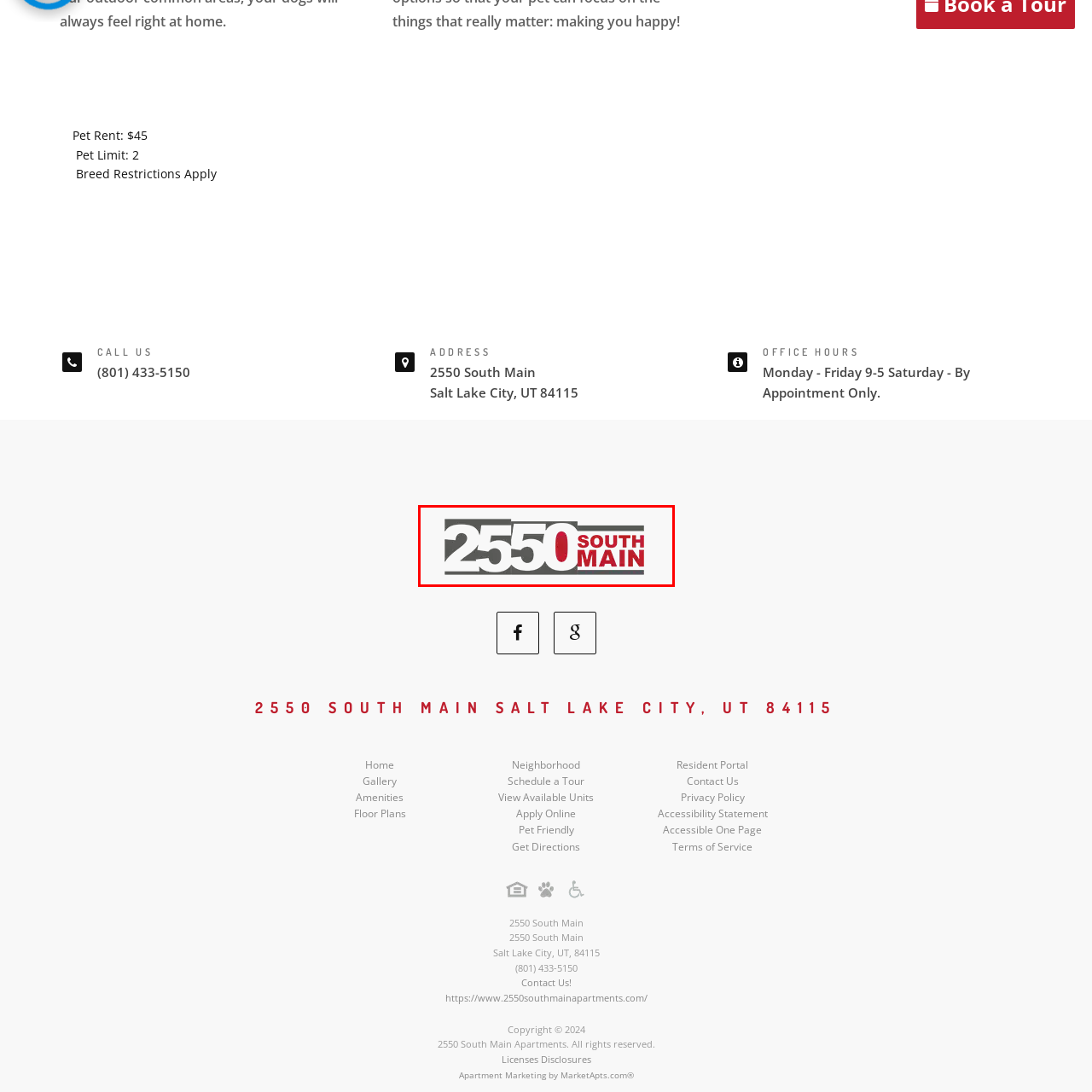Give a thorough and detailed explanation of the image enclosed by the red border.

The image prominently displays the logo for the 2550 South Main Apartments, characterized by bold typography that emphasizes the address in a modern design. The text "2550" is rendered in large, striking gray letters, while "SOUTH MAIN" is featured in a combination of gray and vibrant red, adding a contemporary flair. This logo represents the apartment complex located in Salt Lake City, Utah, showcasing its distinctive identity. The design reflects a stylish urban lifestyle, inviting prospective tenants to consider this pet-friendly community as their new home. The logo is a keystone visual element of the brand, symbolizing the apartments' commitment to quality living in a welcoming environment.